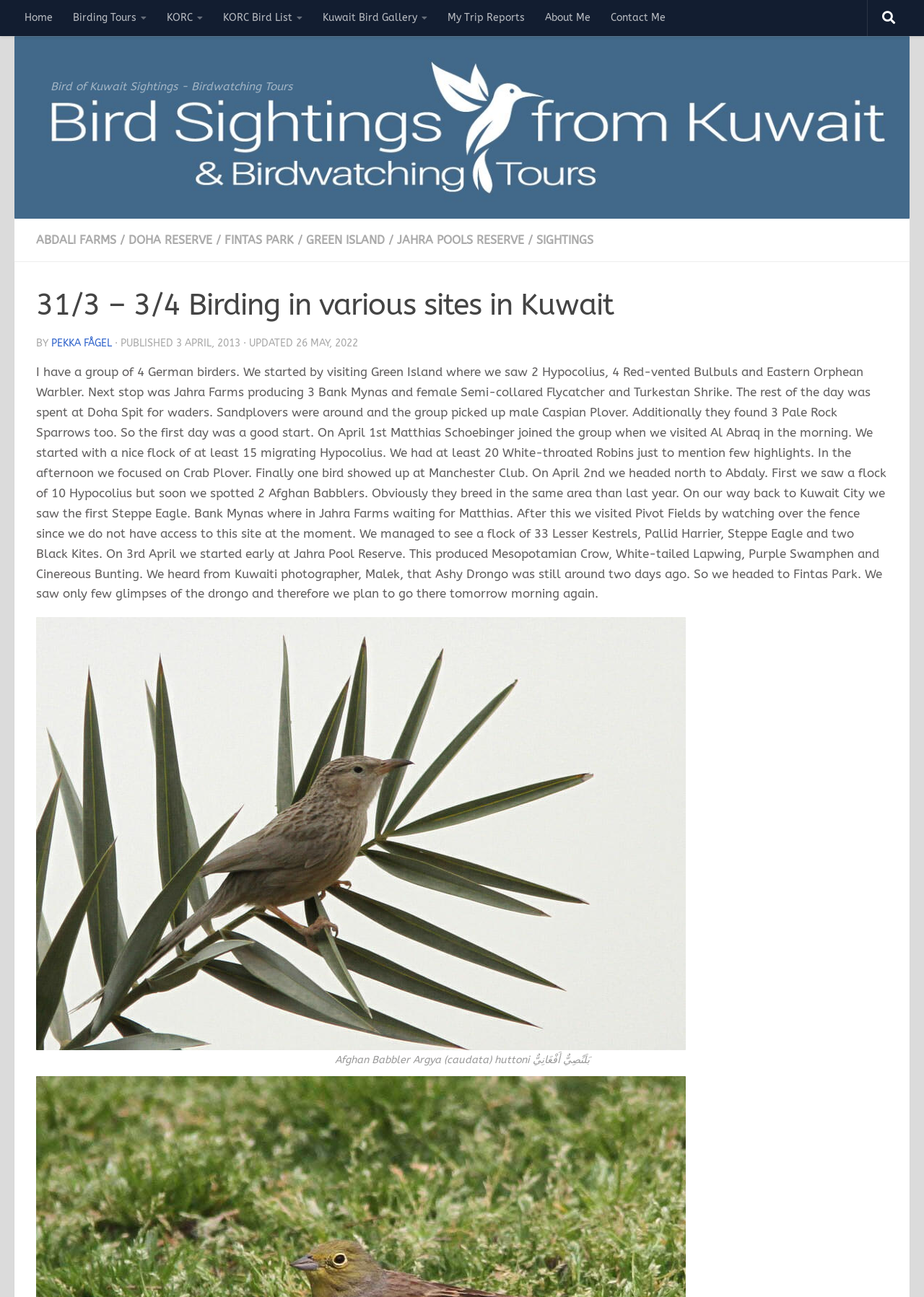Please find and report the bounding box coordinates of the element to click in order to perform the following action: "View the photo of 'Afghan Babbler'". The coordinates should be expressed as four float numbers between 0 and 1, in the format [left, top, right, bottom].

[0.362, 0.812, 0.638, 0.822]